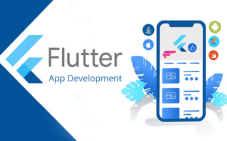Describe the important features and context of the image with as much detail as possible.

The image features a vibrant and modern design focused on "Flutter App Development." The centerpiece is a smartphone showcasing a sleek interface, symbolizing the versatility and user-friendly nature of Flutter for crafting mobile applications. Surrounding the phone are colorful icons representing various features and functionalities typical in app development, such as cloud services and interactive elements. The background includes stylized tropical leaves, enhancing the creative and dynamic atmosphere associated with app innovation. Overall, this visual encapsulates the essence of developing beautiful, high-performance apps using Flutter, appealing to developers and businesses alike. This image is linked to a related post discussing Flutter development services on a tech blog.